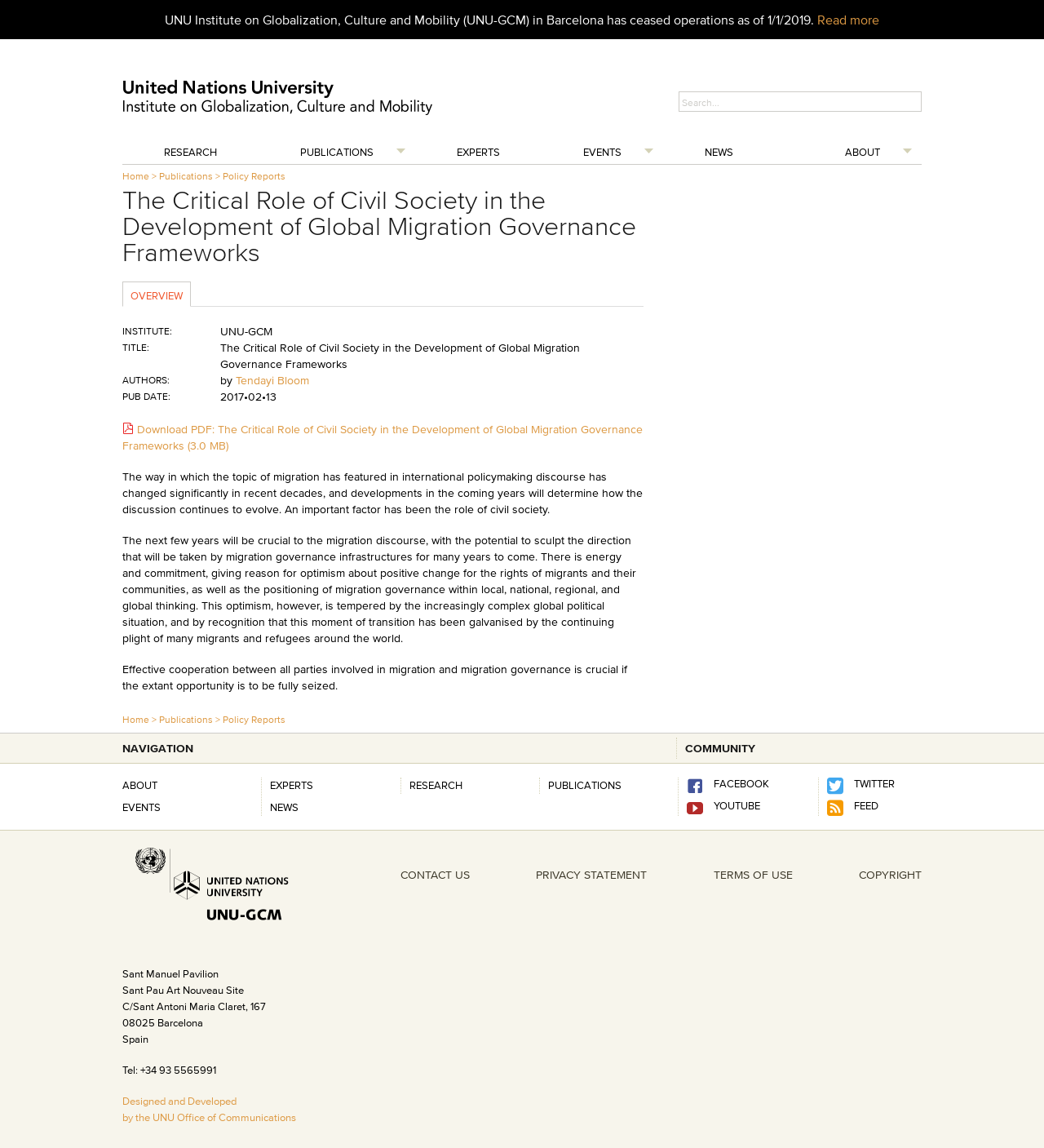What is the title of the publication?
Refer to the image and give a detailed answer to the question.

The title of the publication can be found in the description list detail section, where it is mentioned as 'The Critical Role of Civil Society in the Development of Global Migration Governance Frameworks' under the term 'TITLE'.